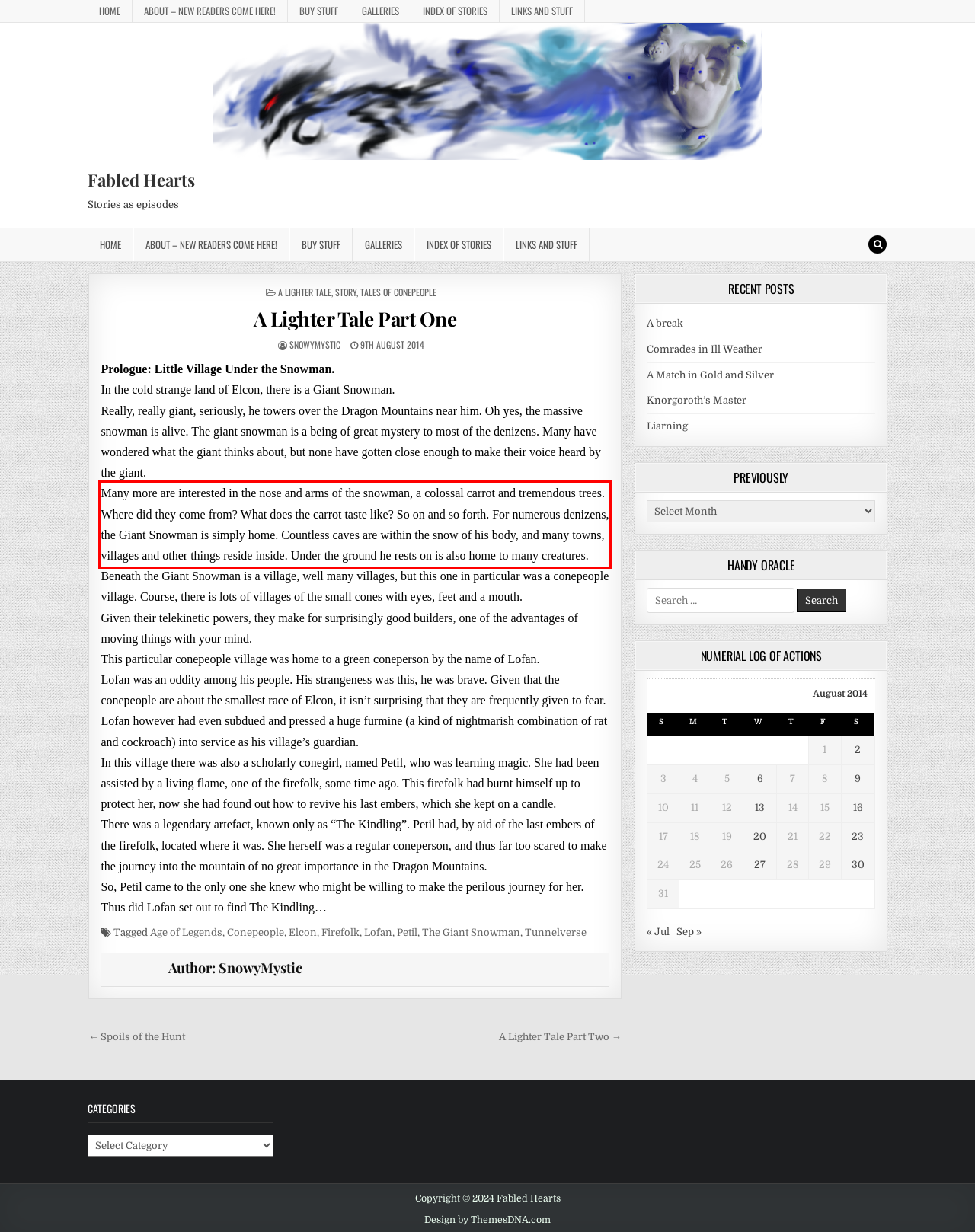You have a screenshot of a webpage, and there is a red bounding box around a UI element. Utilize OCR to extract the text within this red bounding box.

Many more are interested in the nose and arms of the snowman, a colossal carrot and tremendous trees. Where did they come from? What does the carrot taste like? So on and so forth. For numerous denizens, the Giant Snowman is simply home. Countless caves are within the snow of his body, and many towns, villages and other things reside inside. Under the ground he rests on is also home to many creatures.